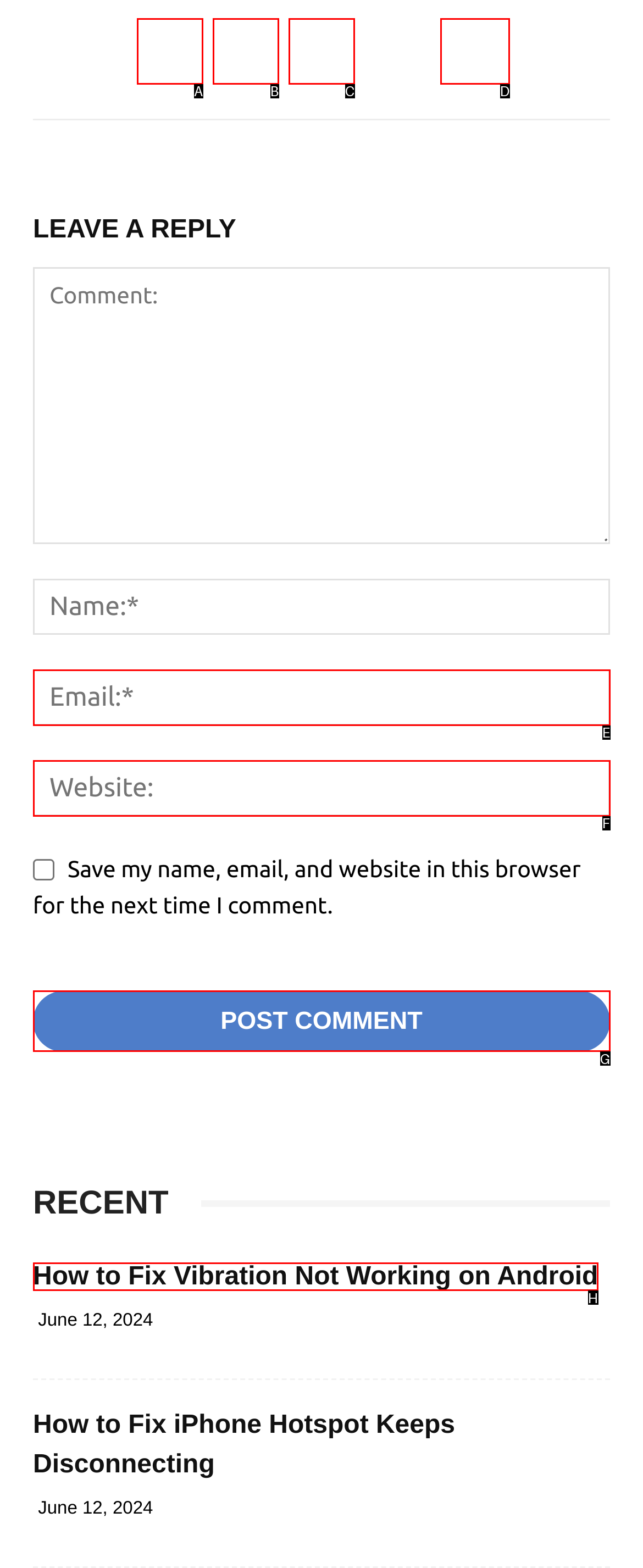Given the element description: Facebook, choose the HTML element that aligns with it. Indicate your choice with the corresponding letter.

A